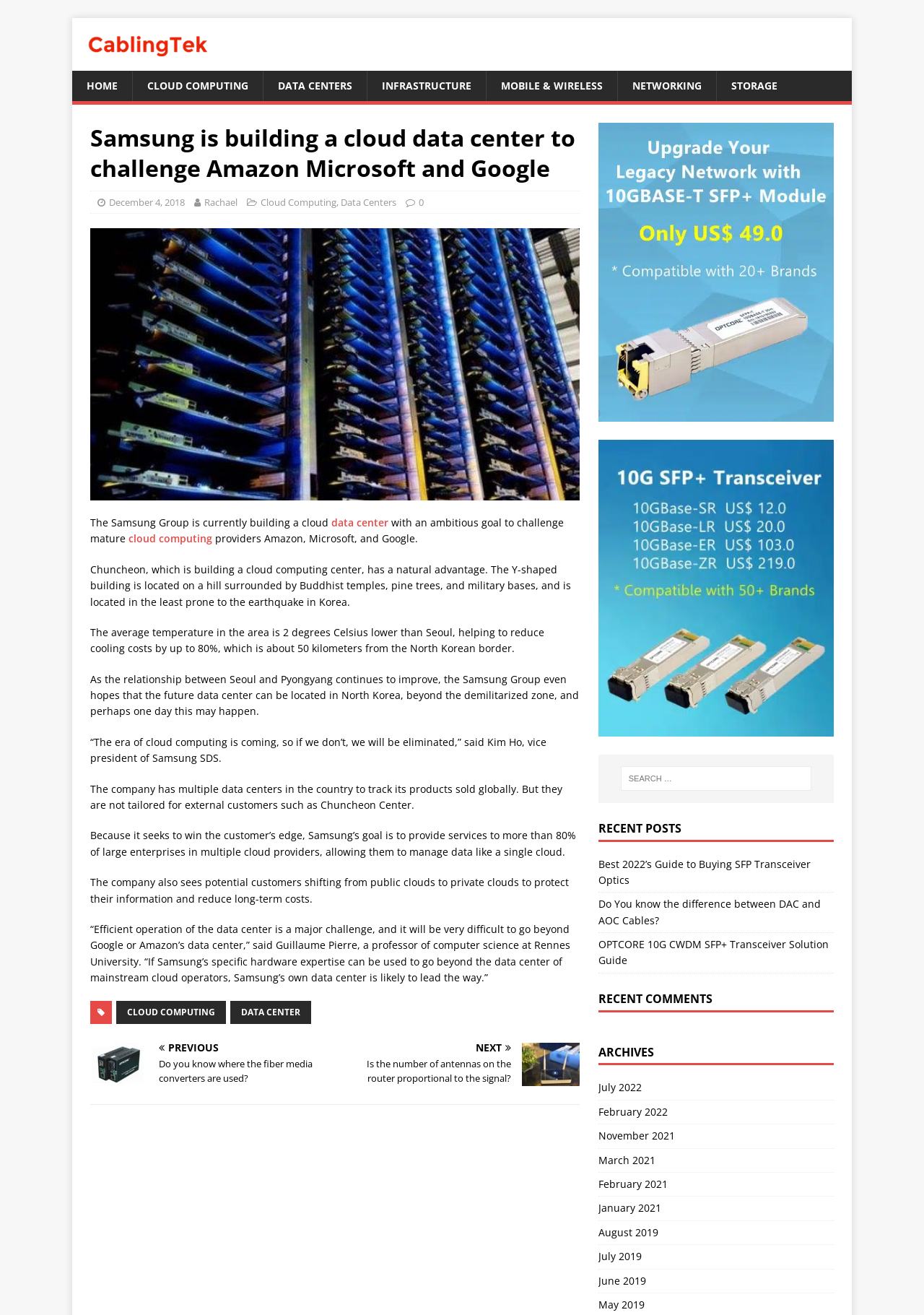Please specify the bounding box coordinates of the region to click in order to perform the following instruction: "View the previous article".

[0.098, 0.793, 0.356, 0.826]